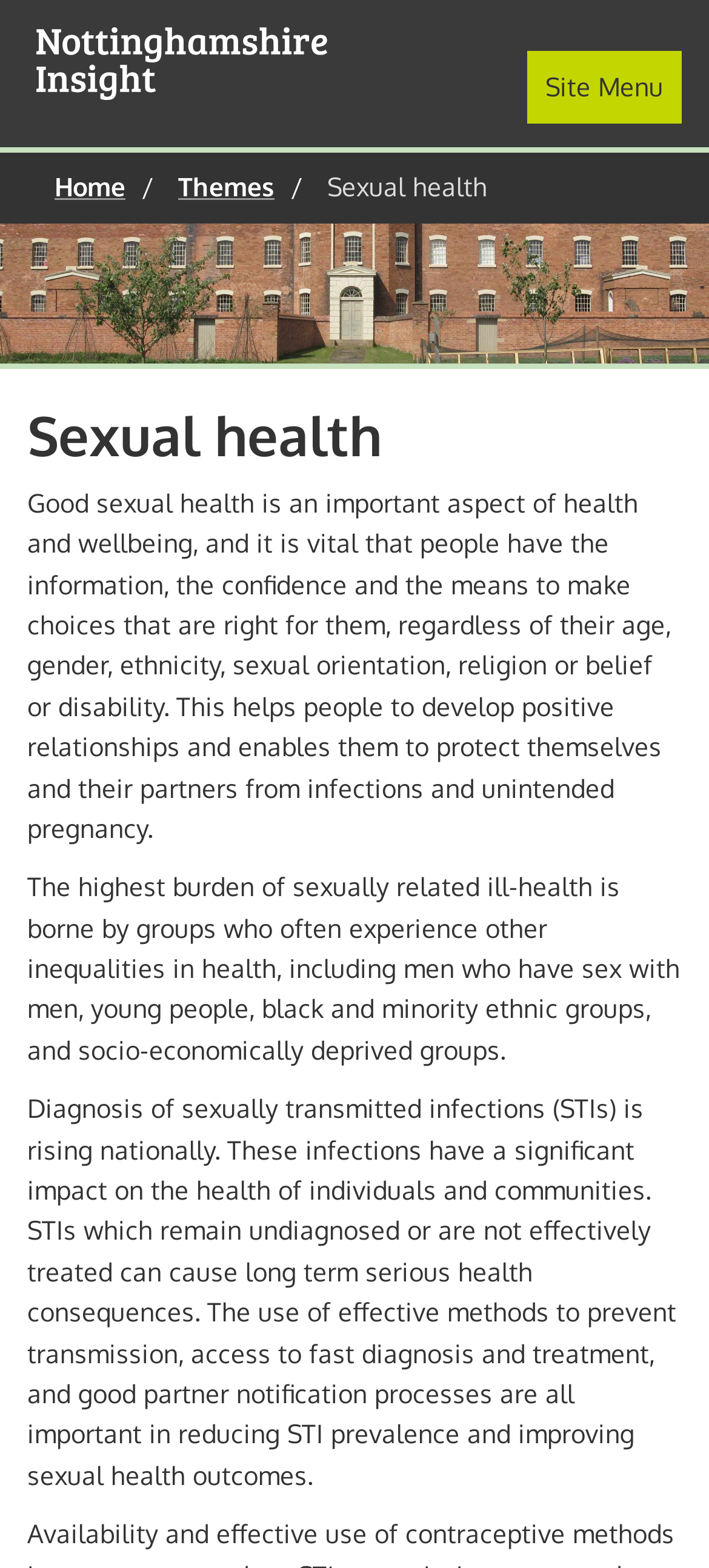Answer in one word or a short phrase: 
What is the abbreviation for 'sexually transmitted infections'?

STIs